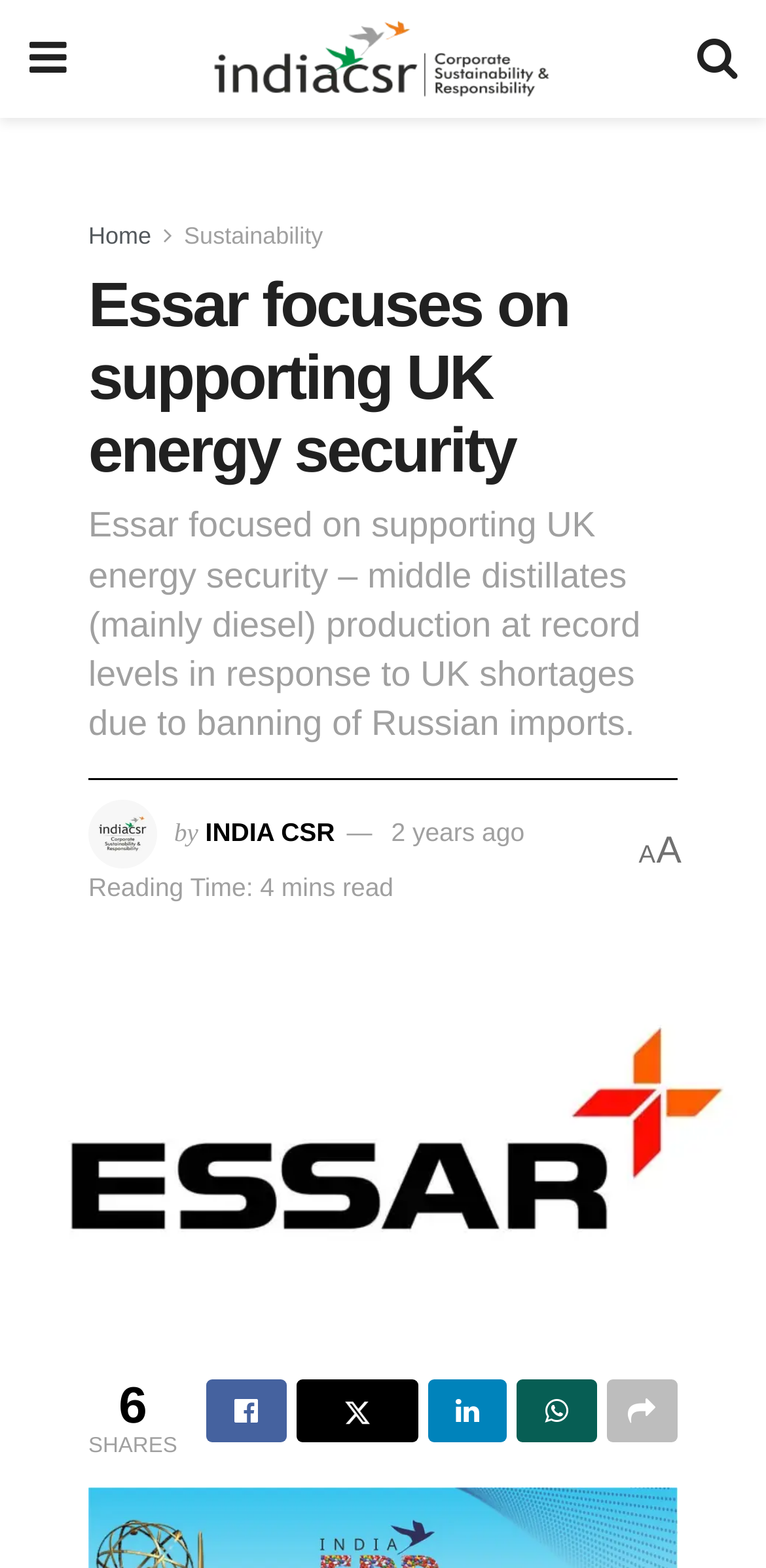Given the element description, predict the bounding box coordinates in the format (top-left x, top-left y, bottom-right x, bottom-right y). Make sure all values are between 0 and 1. Here is the element description: 2 years ago

[0.511, 0.522, 0.685, 0.541]